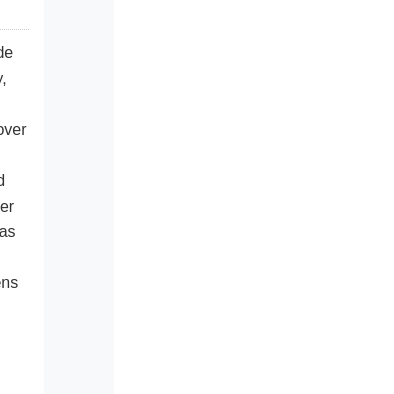Use the information in the screenshot to answer the question comprehensively: How many pockets do the board shorts have?

According to the caption, the board shorts have side pockets on each side, which makes two pockets, and a back patch pocket, making a total of three pockets.